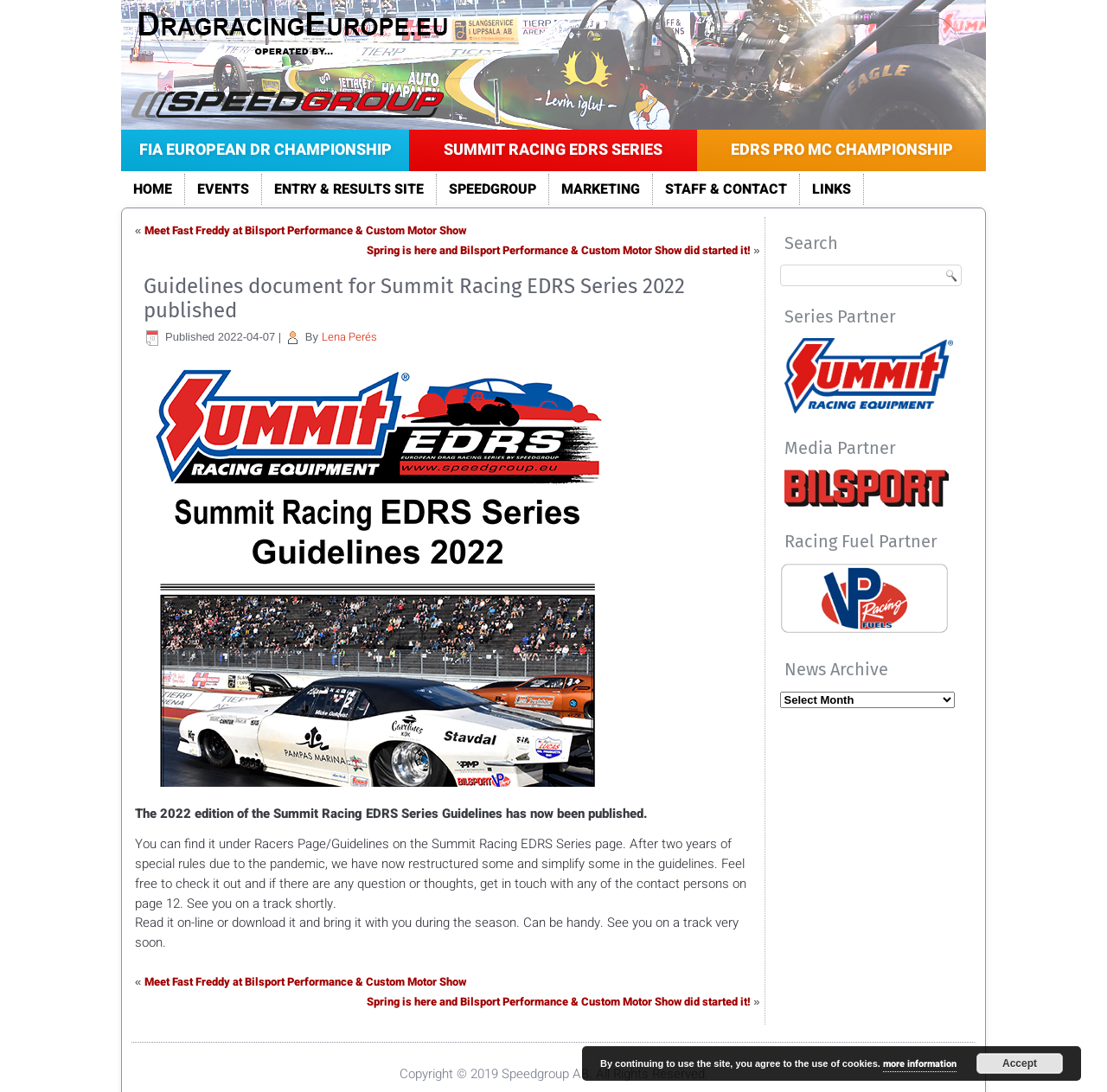From the screenshot, find the bounding box of the UI element matching this description: "EDRS Pro MC Championship". Supply the bounding box coordinates in the form [left, top, right, bottom], each a float between 0 and 1.

[0.63, 0.119, 0.891, 0.157]